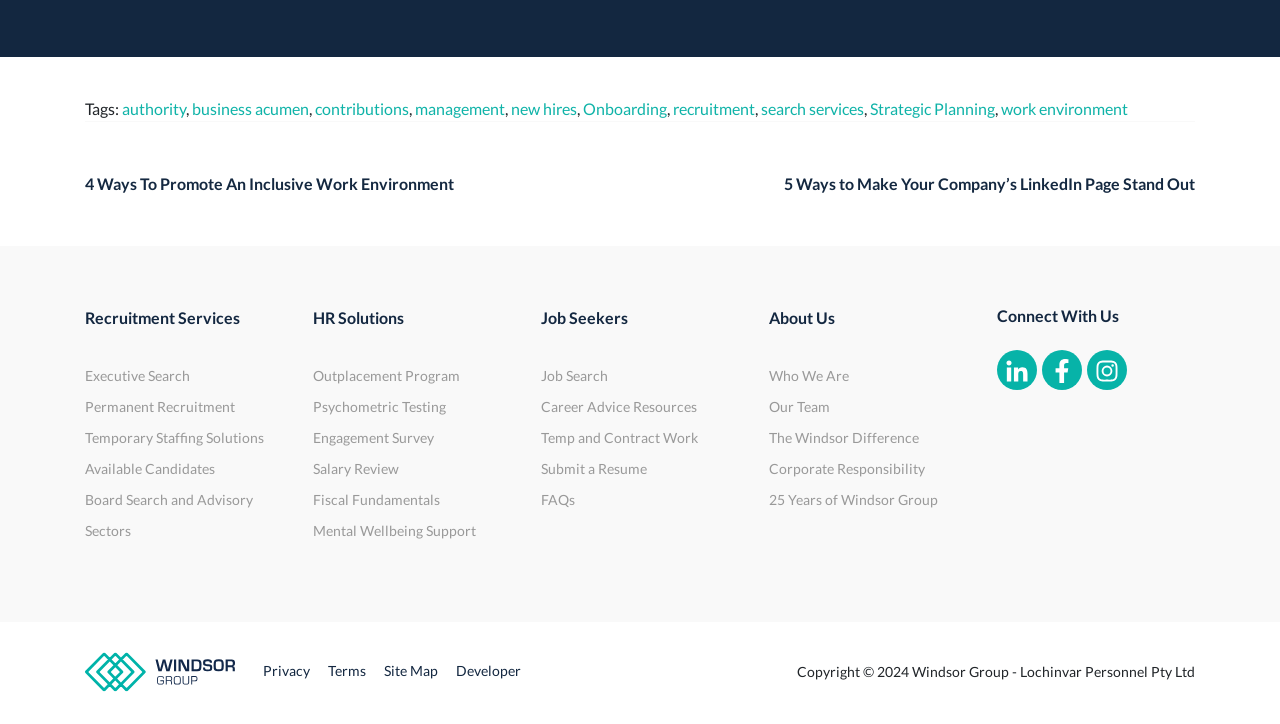Examine the screenshot and answer the question in as much detail as possible: What is the last link in the 'Connect With Us' section?

In the 'Connect With Us' section, the last link is 'Instagram', which is located at the bottom right corner of the section.